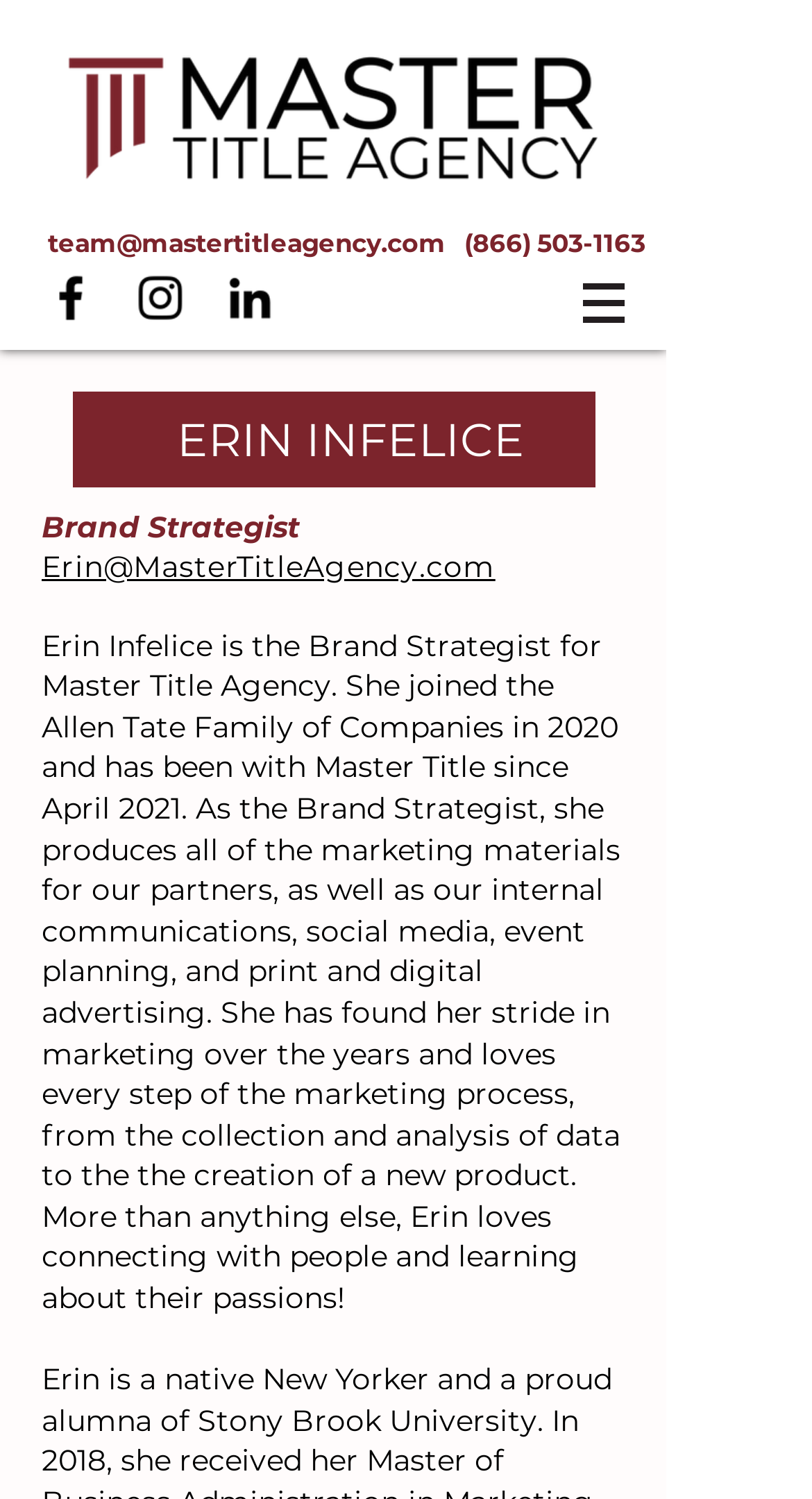Please determine the bounding box coordinates, formatted as (top-left x, top-left y, bottom-right x, bottom-right y), with all values as floating point numbers between 0 and 1. Identify the bounding box of the region described as: aria-label="Facebook"

[0.051, 0.179, 0.123, 0.218]